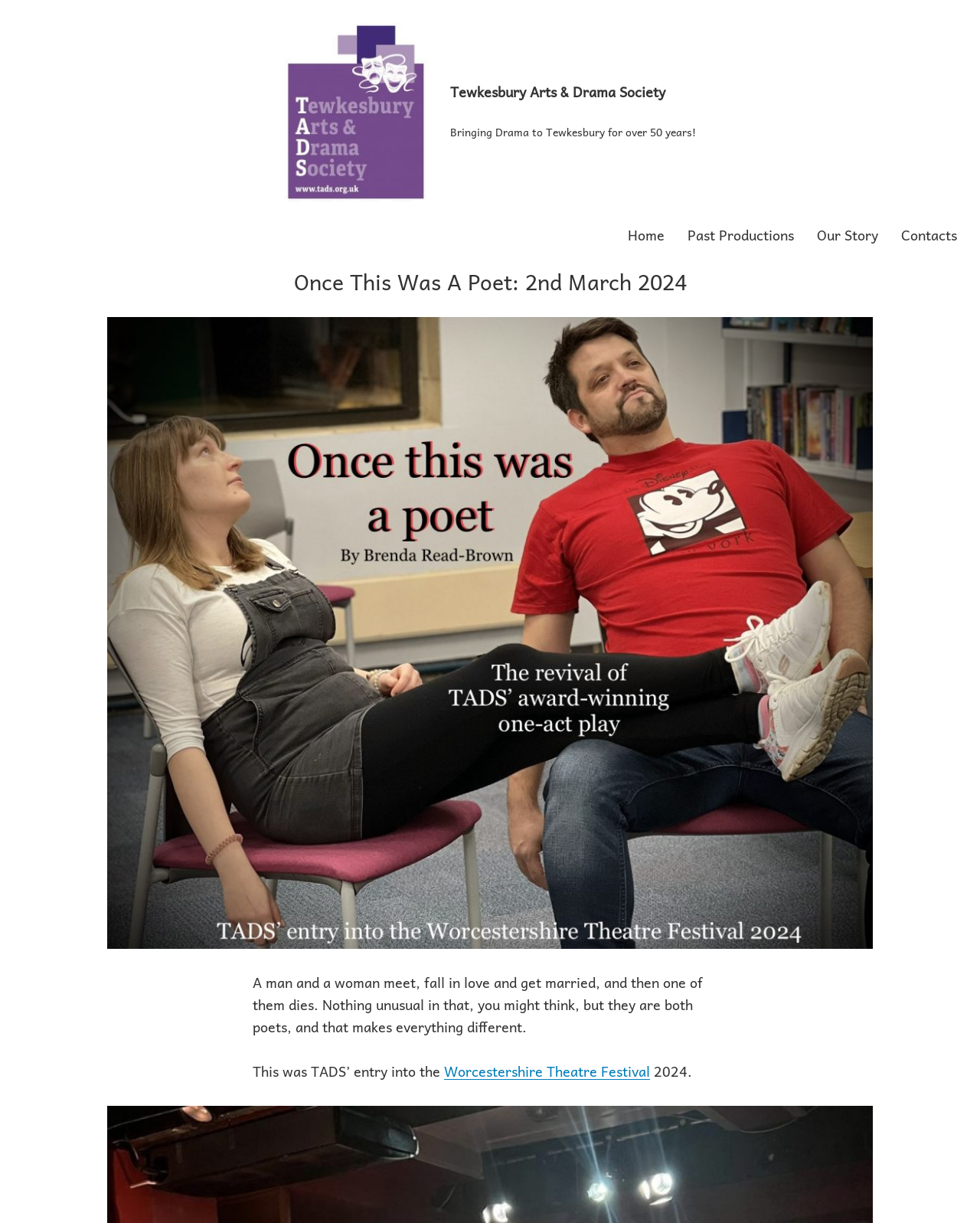What is the theme of the poem?
From the image, respond using a single word or phrase.

Love and death